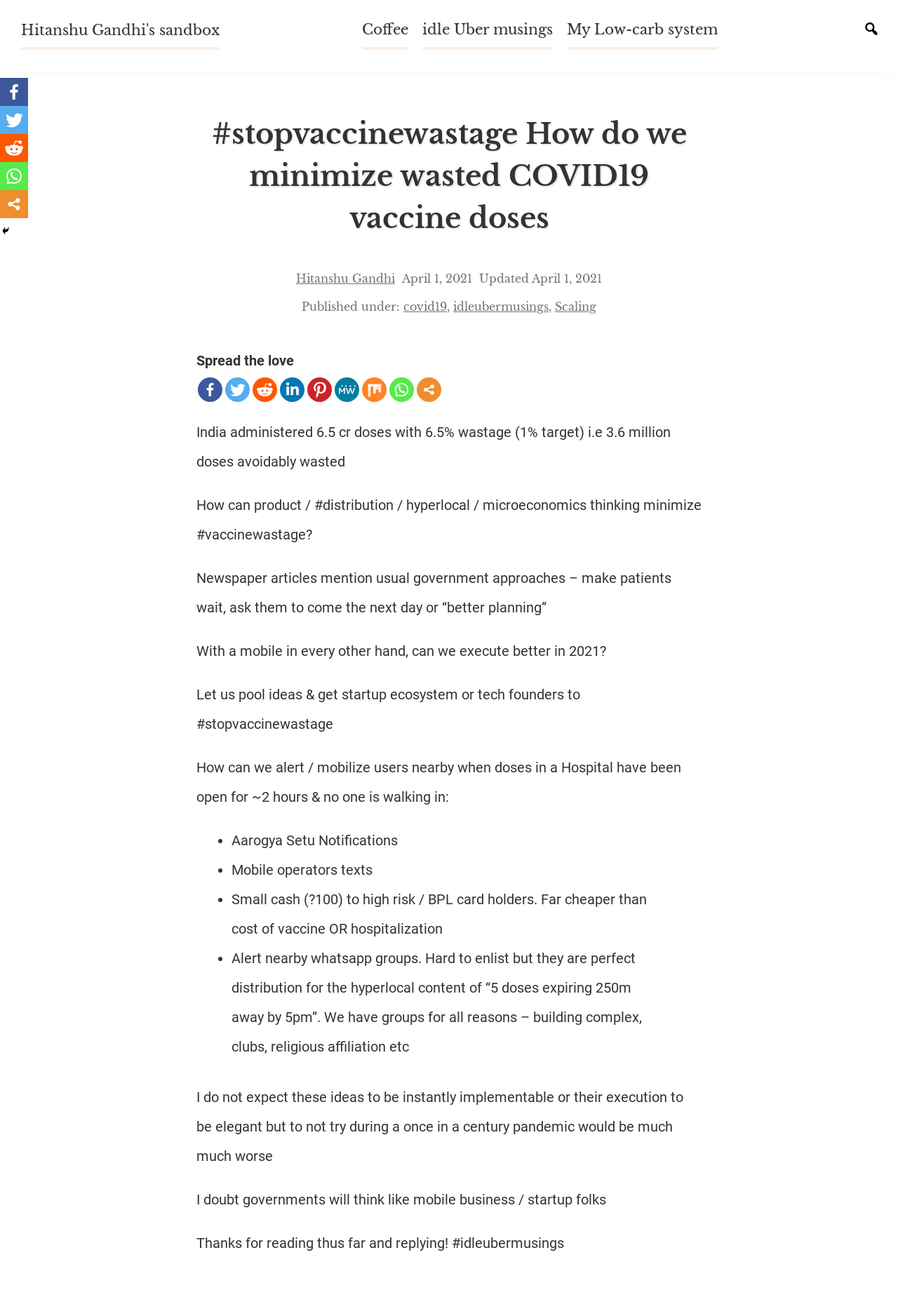What is the name of the author?
From the details in the image, answer the question comprehensively.

The author's name is mentioned in the header section of the webpage, specifically in the link 'Hitanshu Gandhi' which is located next to the title '#stopvaccinewastage How do we minimize wasted COVID19 vaccine doses'.